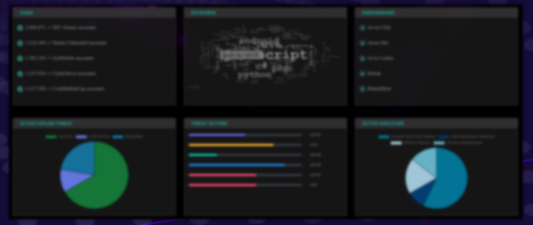Can you give a comprehensive explanation to the question given the content of the image?
What is the purpose of the dashboard's aesthetic?

The overall aesthetic of the dashboard combines dark backgrounds with colorful accents, which serves to enhance readability and user engagement, a crucial aspect for teams working with sensitive financial and personal data.